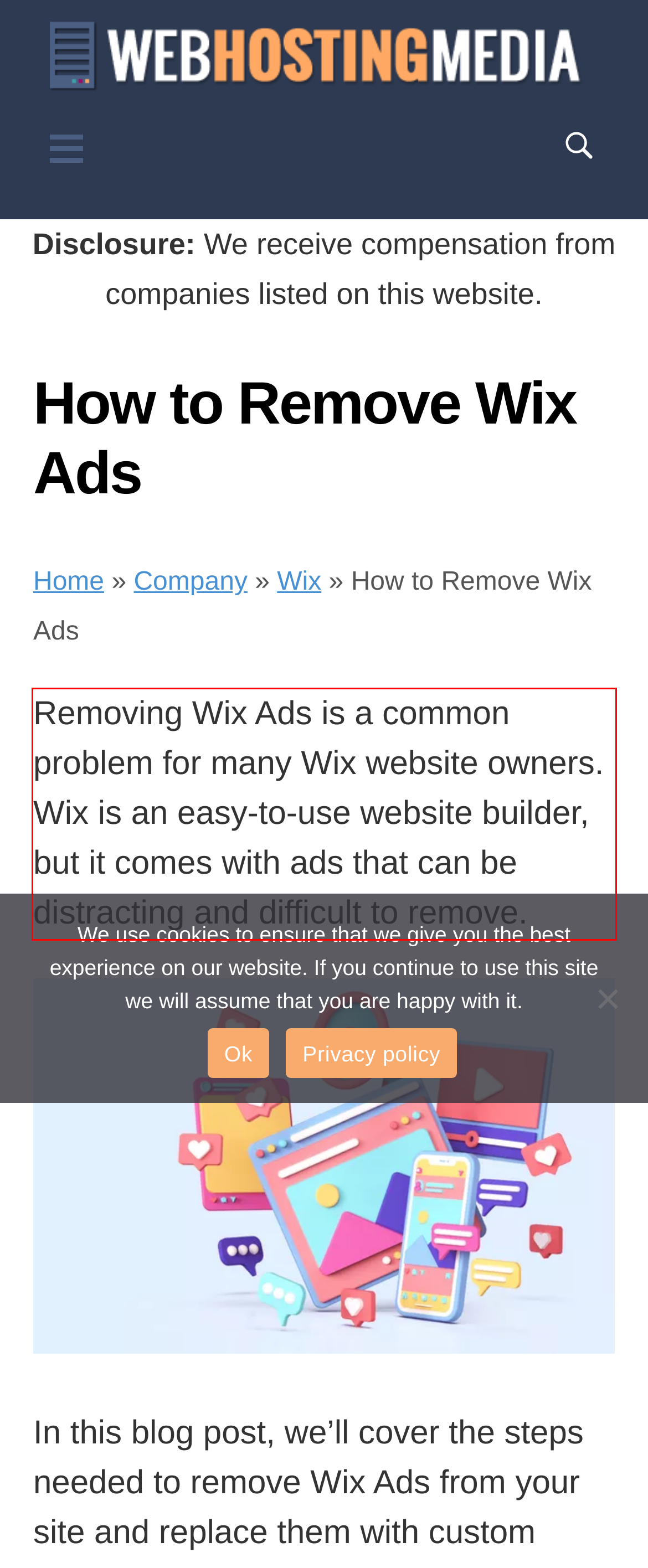You are given a screenshot with a red rectangle. Identify and extract the text within this red bounding box using OCR.

Removing Wix Ads is a common problem for many Wix website owners. Wix is an easy-to-use website builder, but it comes with ads that can be distracting and difficult to remove.